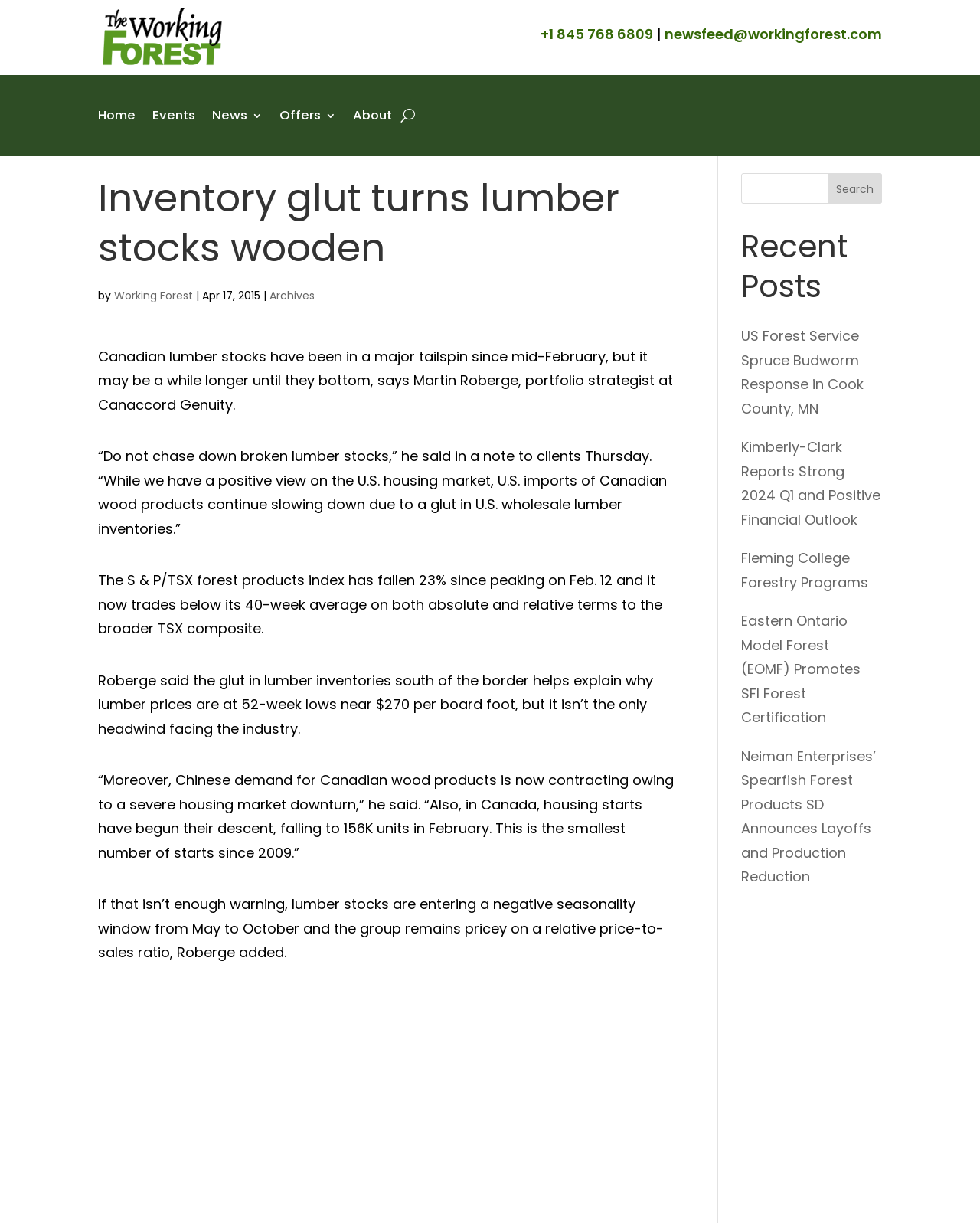Highlight the bounding box of the UI element that corresponds to this description: "Working Forest".

[0.116, 0.236, 0.197, 0.248]